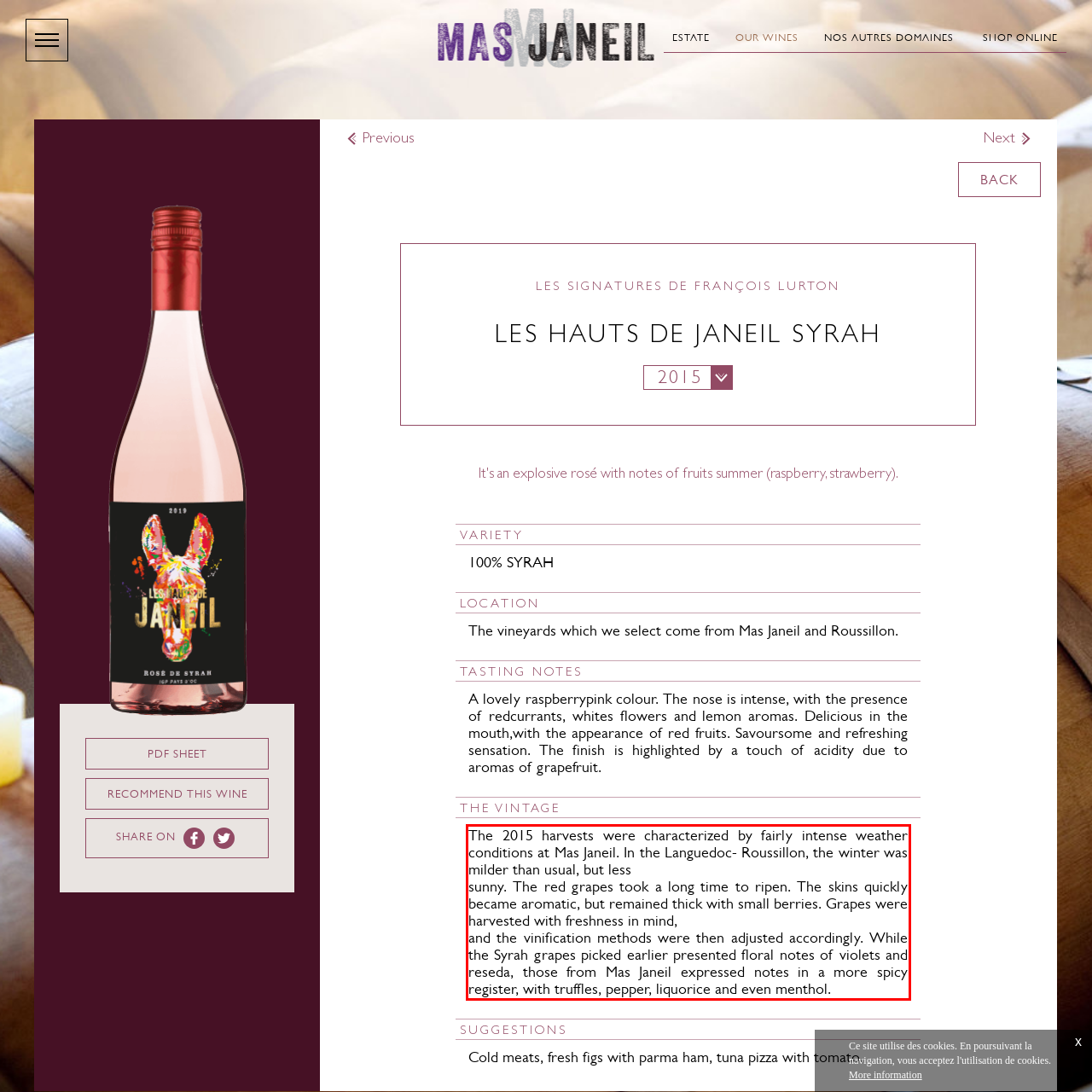Using the provided screenshot, read and generate the text content within the red-bordered area.

The 2015 harvests were characterized by fairly intense weather conditions at Mas Janeil. In the Languedoc- Roussillon, the winter was milder than usual, but less sunny. The red grapes took a long time to ripen. The skins quickly became aromatic, but remained thick with small berries. Grapes were harvested with freshness in mind, and the vinification methods were then adjusted accordingly. While the Syrah grapes picked earlier presented floral notes of violets and reseda, those from Mas Janeil expressed notes in a more spicy register, with truffles, pepper, liquorice and even menthol.